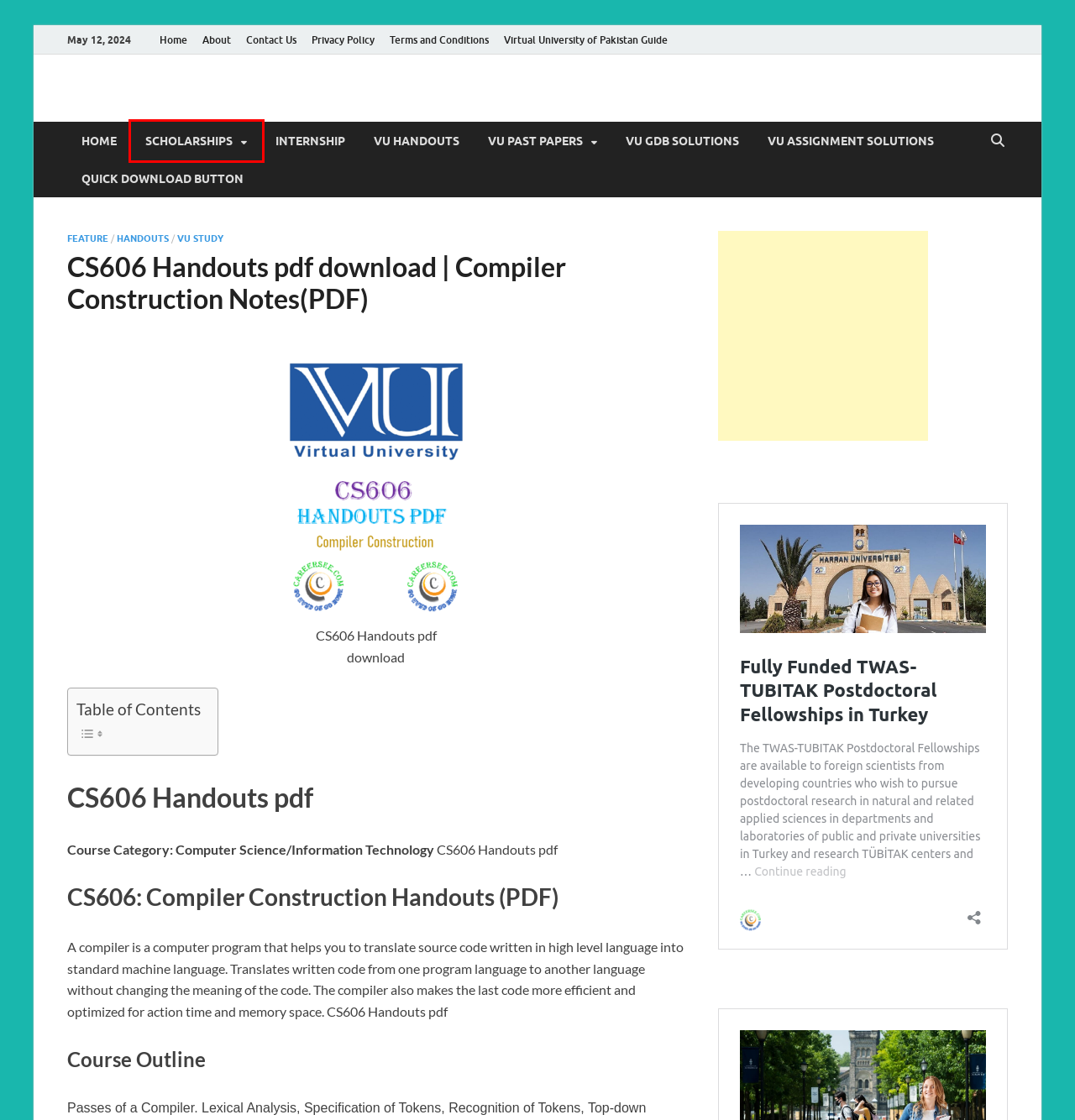Examine the screenshot of the webpage, which includes a red bounding box around an element. Choose the best matching webpage description for the page that will be displayed after clicking the element inside the red bounding box. Here are the candidates:
A. VU Studies Help | VU Assistance (Virtual University of Pakistan Guide) -
B. Assignment Solutions Archives -
C. HANDOUTS Archives -
D. Privacy Policy -
E. PAST PAPERS Archives -
F. VU STUDY Archives -
G. Contact Us -
H. SCHOLARSHIPS Archives -

H